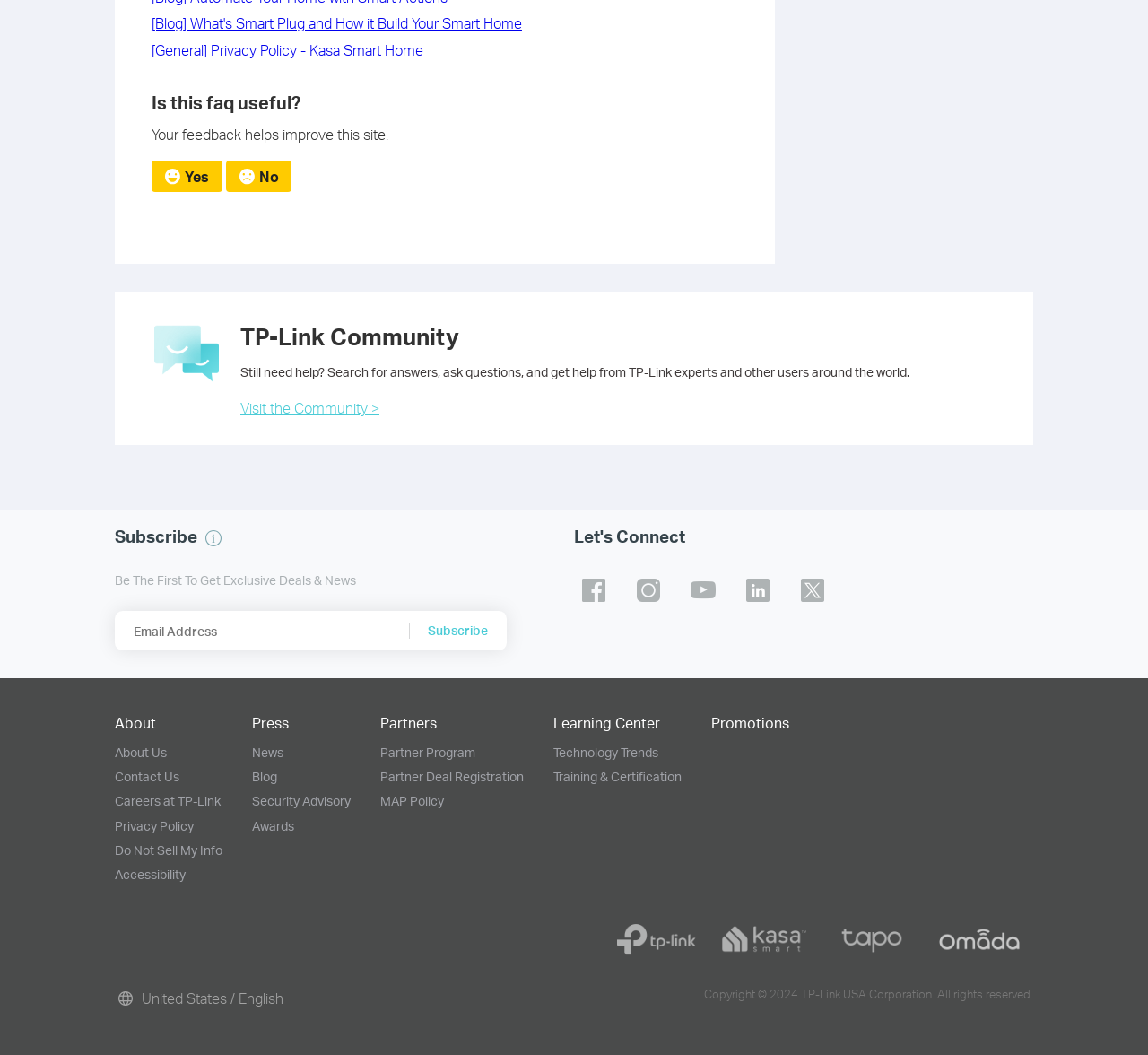What is the topic of the blog post linked at the top?
Using the image as a reference, answer the question with a short word or phrase.

Smart Plug and Smart Home